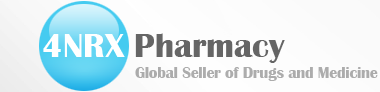What is written in bold white letters?
Answer the question with a single word or phrase derived from the image.

4NRX